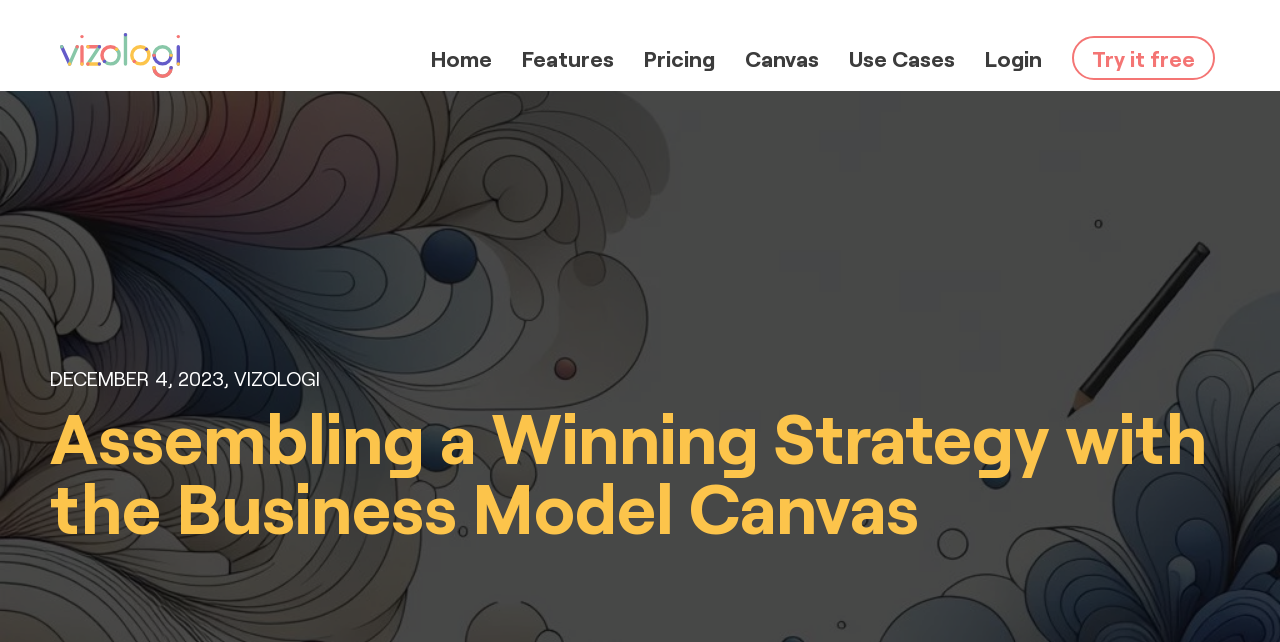How many navigation links are there?
Please provide an in-depth and detailed response to the question.

I counted the navigation links at the top of the page and found 7 links: 'Home', 'Features', 'Pricing', 'Canvas', 'Use Cases', 'Login', and 'Try it free'.